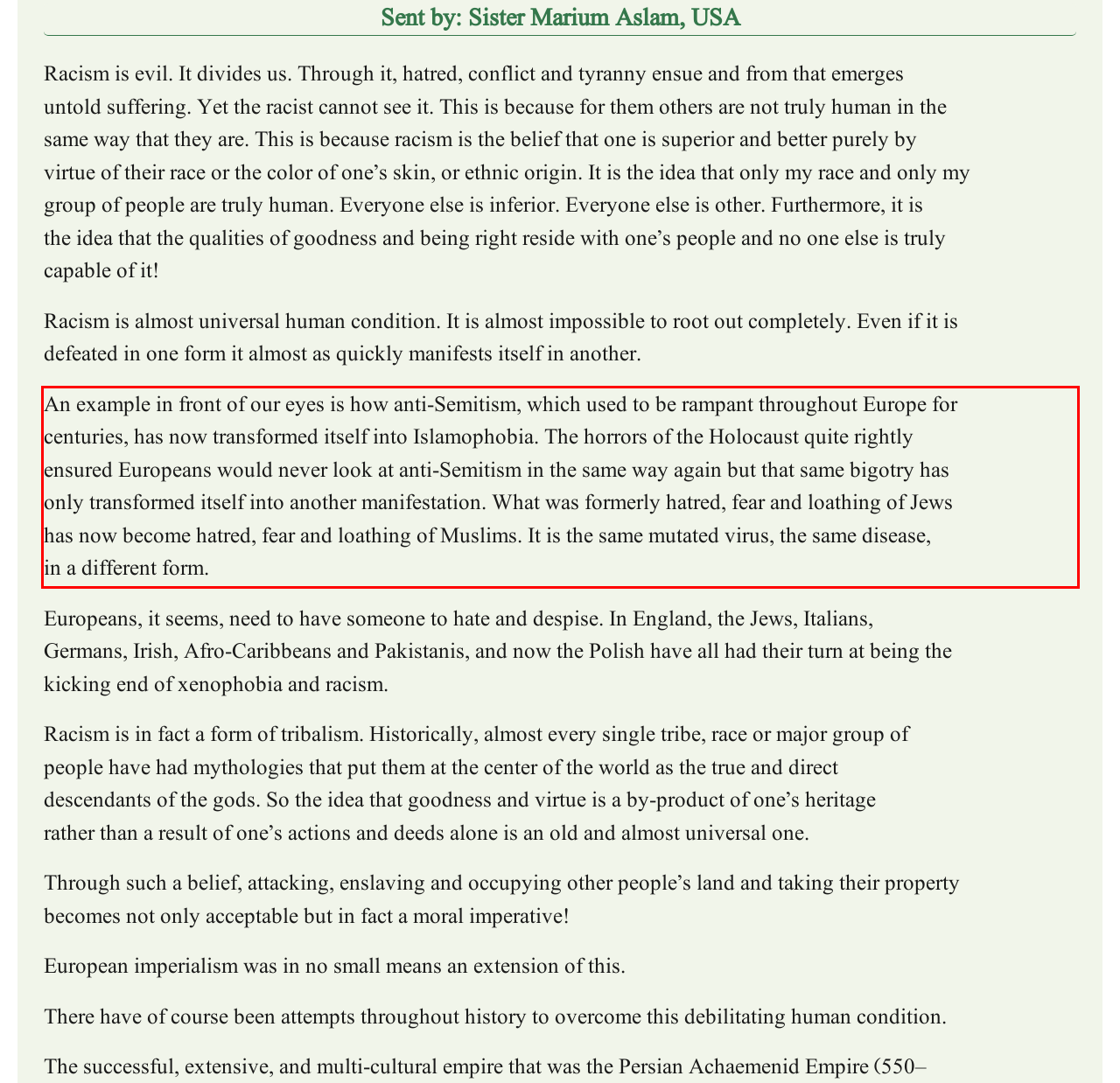Review the screenshot of the webpage and recognize the text inside the red rectangle bounding box. Provide the extracted text content.

An example in front of our eyes is how anti-Semitism, which used to be rampant throughout Europe for centuries, has now transformed itself into Islamophobia. The horrors of the Holocaust quite rightly ensured Europeans would never look at anti-Semitism in the same way again but that same bigotry has only transformed itself into another manifestation. What was formerly hatred, fear and loathing of Jews has now become hatred, fear and loathing of Muslims. It is the same mutated virus, the same disease, in a different form.